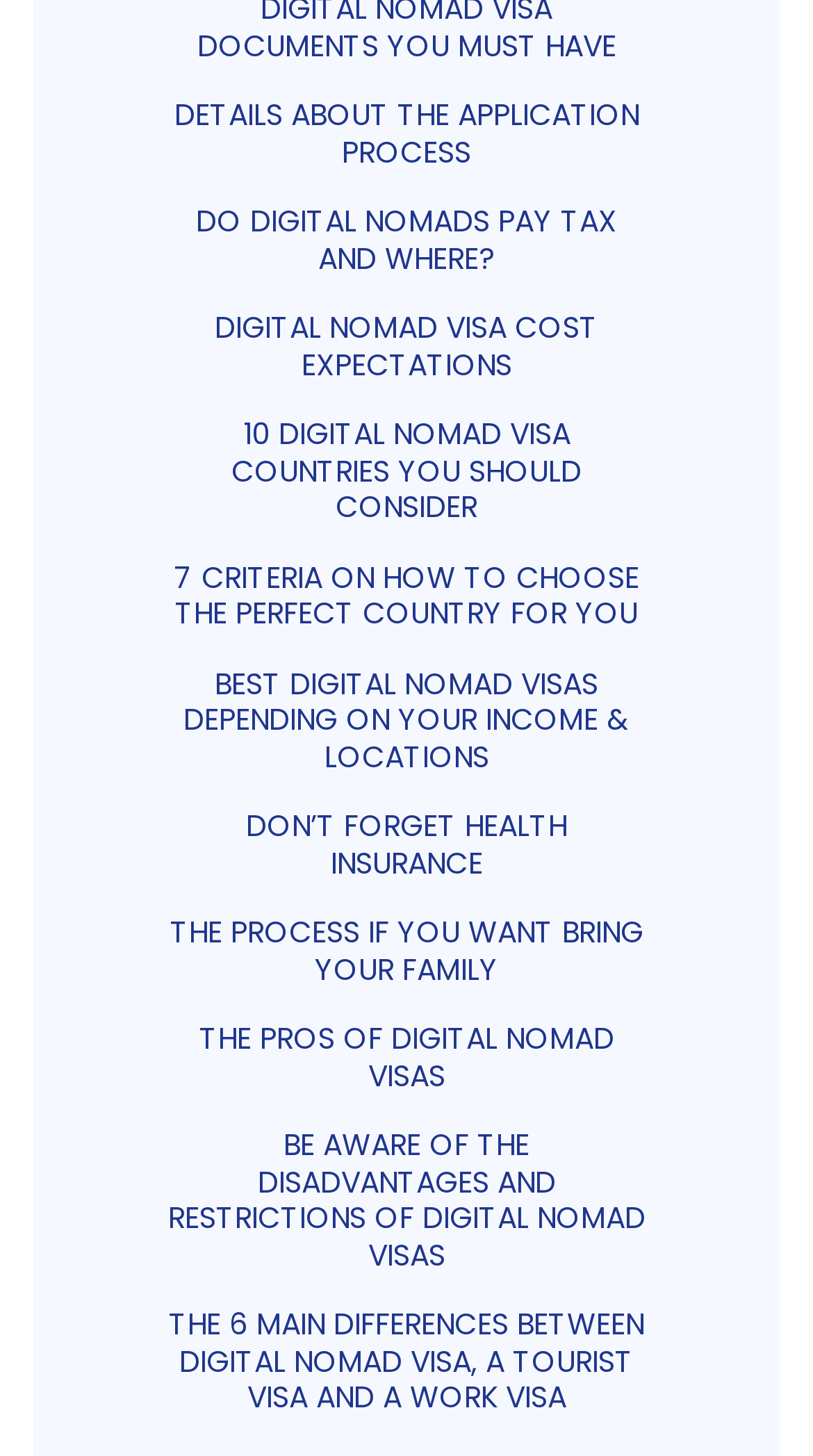Identify the bounding box coordinates necessary to click and complete the given instruction: "Discover the pros of digital nomad visas".

[0.123, 0.69, 0.877, 0.763]